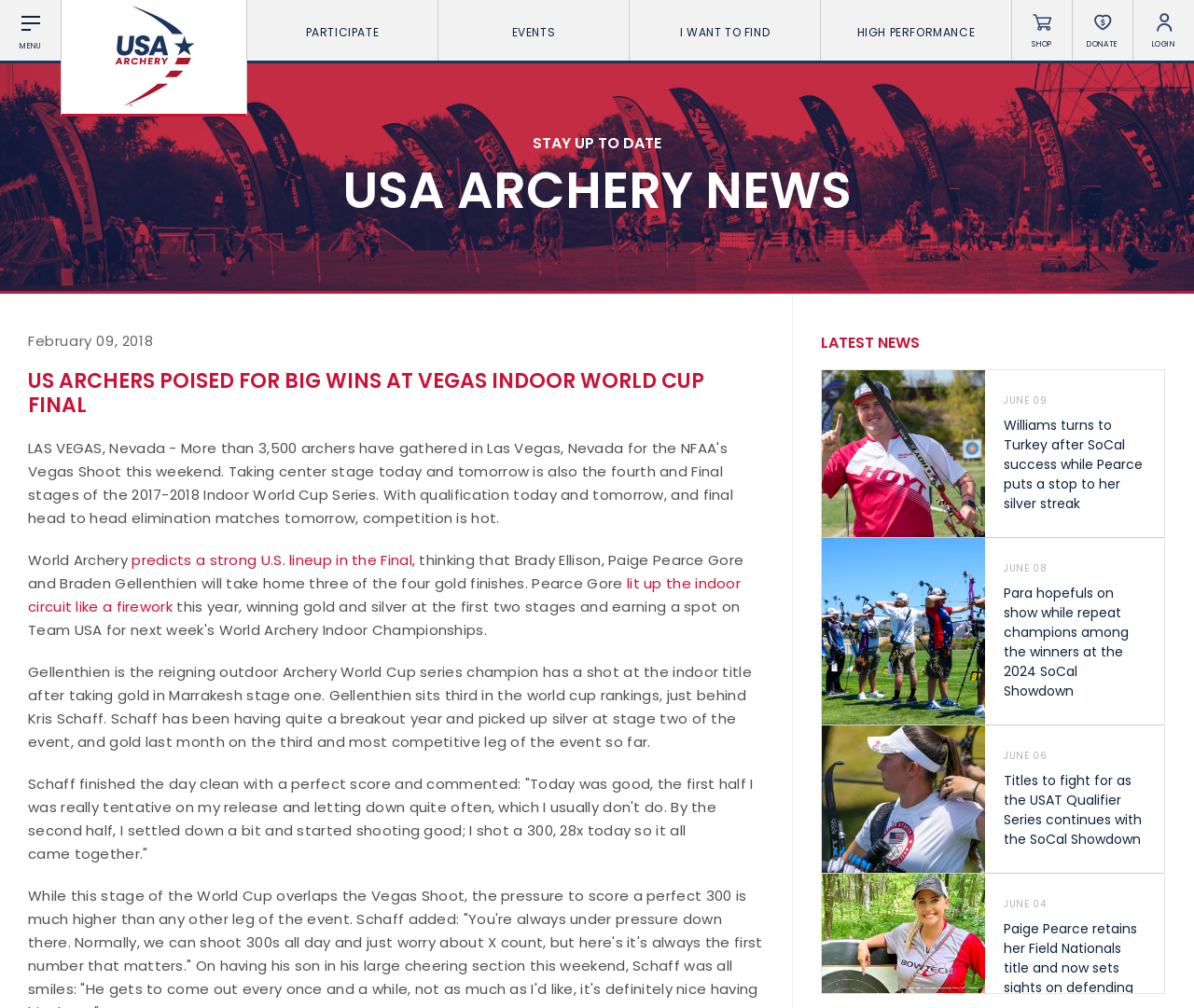Provide the bounding box coordinates for the UI element described in this sentence: "I want To Find". The coordinates should be four float values between 0 and 1, i.e., [left, top, right, bottom].

[0.527, 0.0, 0.687, 0.063]